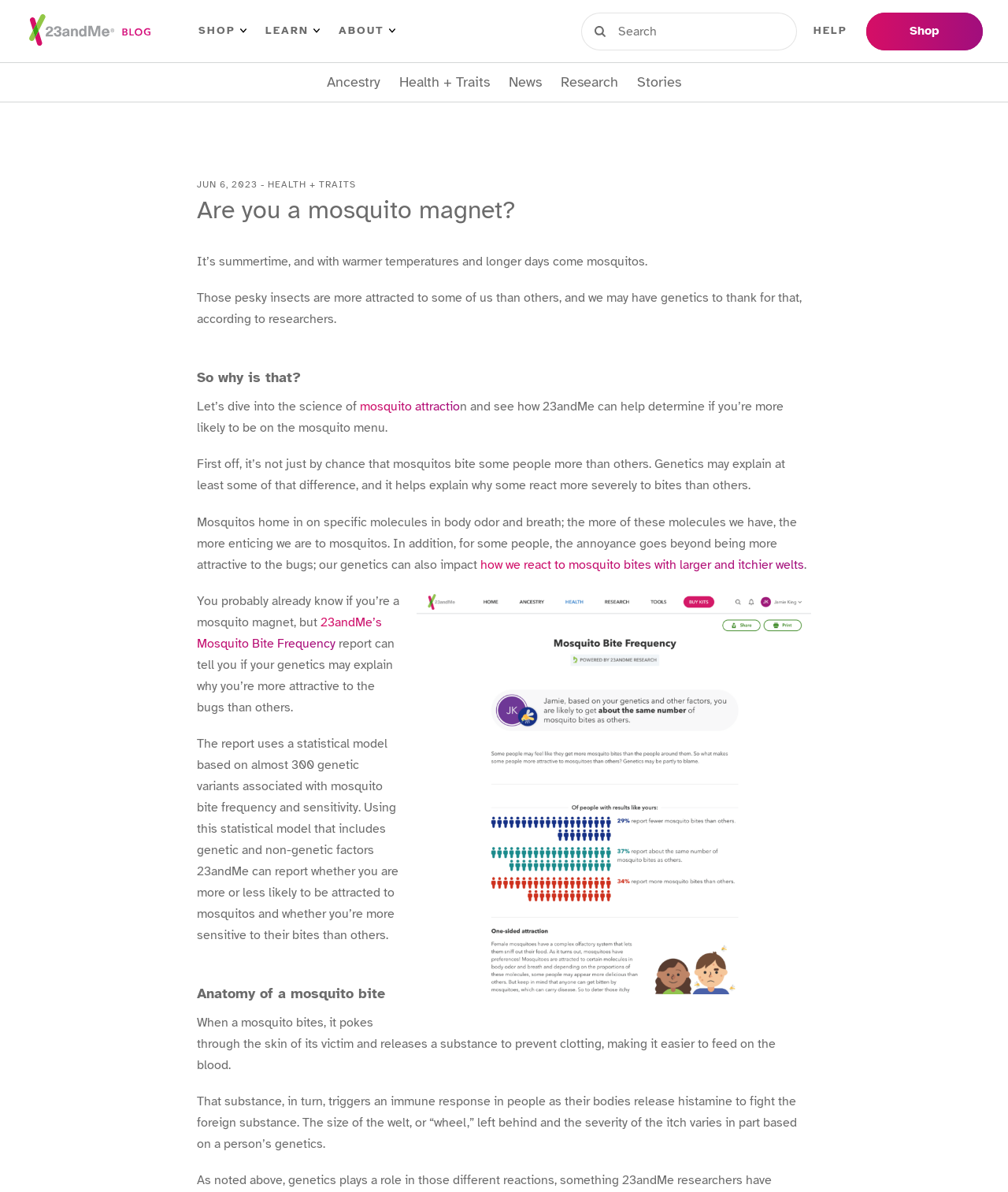How many genetic variants are associated with mosquito bite frequency and sensitivity?
Using the visual information, answer the question in a single word or phrase.

Almost 300